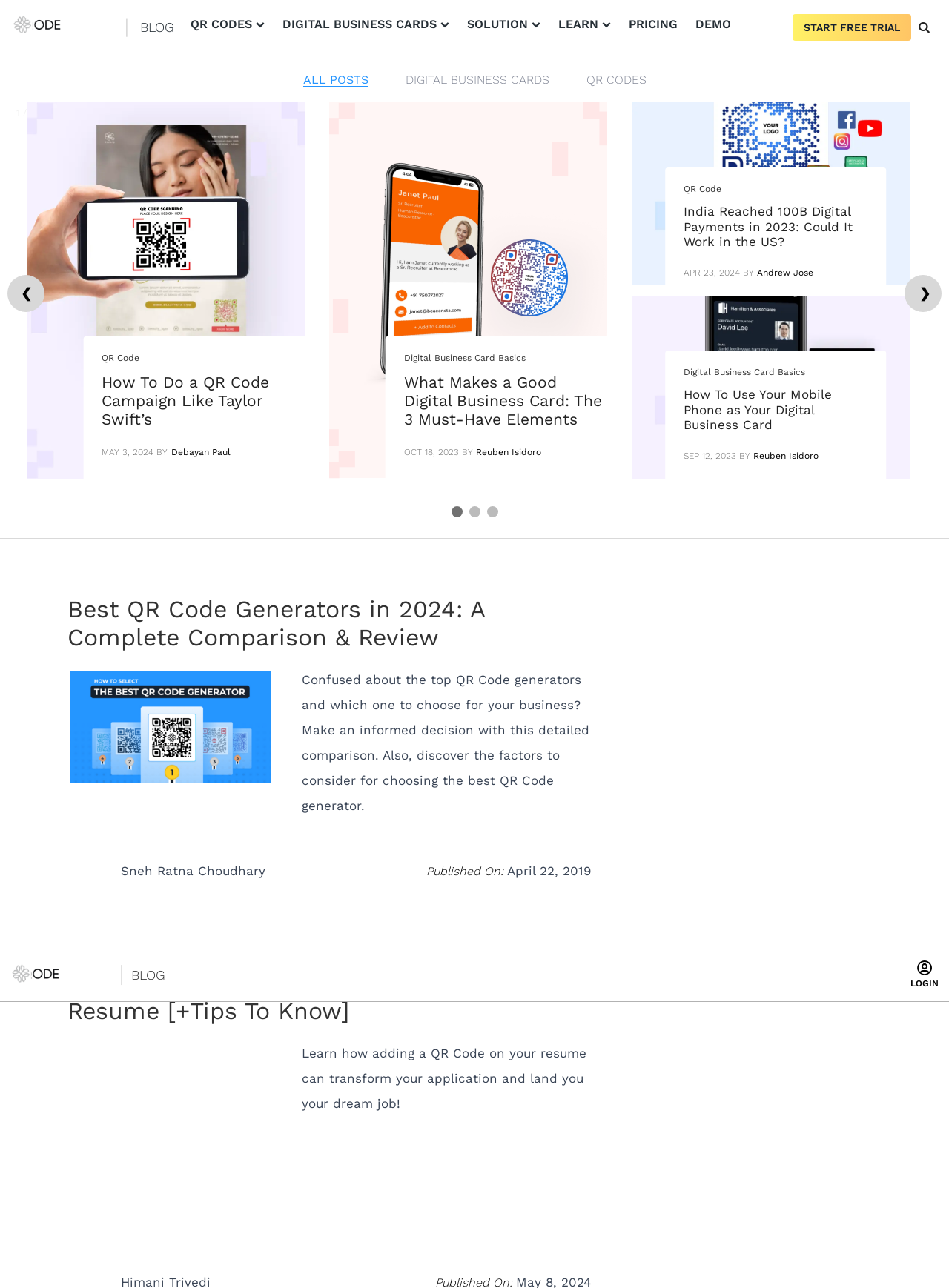Provide the bounding box coordinates for the specified HTML element described in this description: "Digital Business Card Basics". The coordinates should be four float numbers ranging from 0 to 1, in the format [left, top, right, bottom].

[0.425, 0.272, 0.638, 0.283]